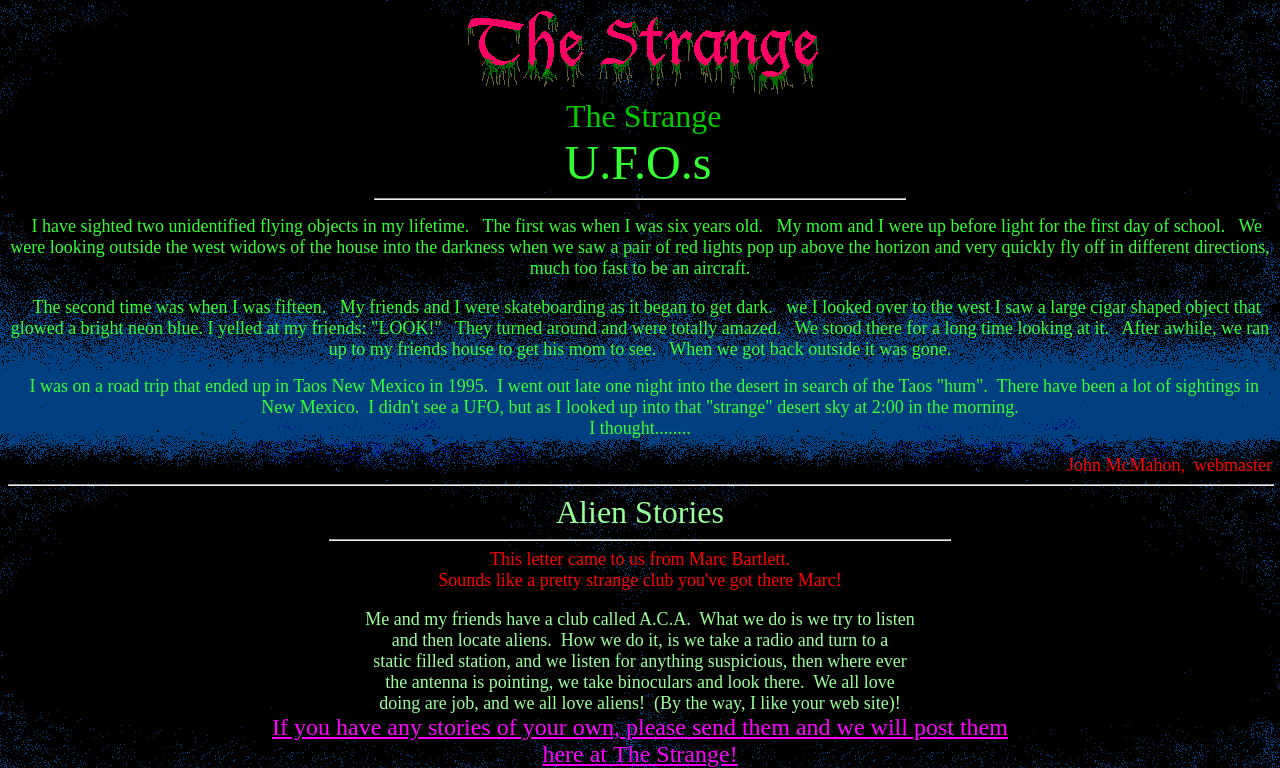Please use the details from the image to answer the following question comprehensively:
What is the name of the club mentioned in the webpage?

I found the text 'Me and my friends have a club called A.C.A.' in the webpage, which suggests that the name of the club mentioned is A.C.A.